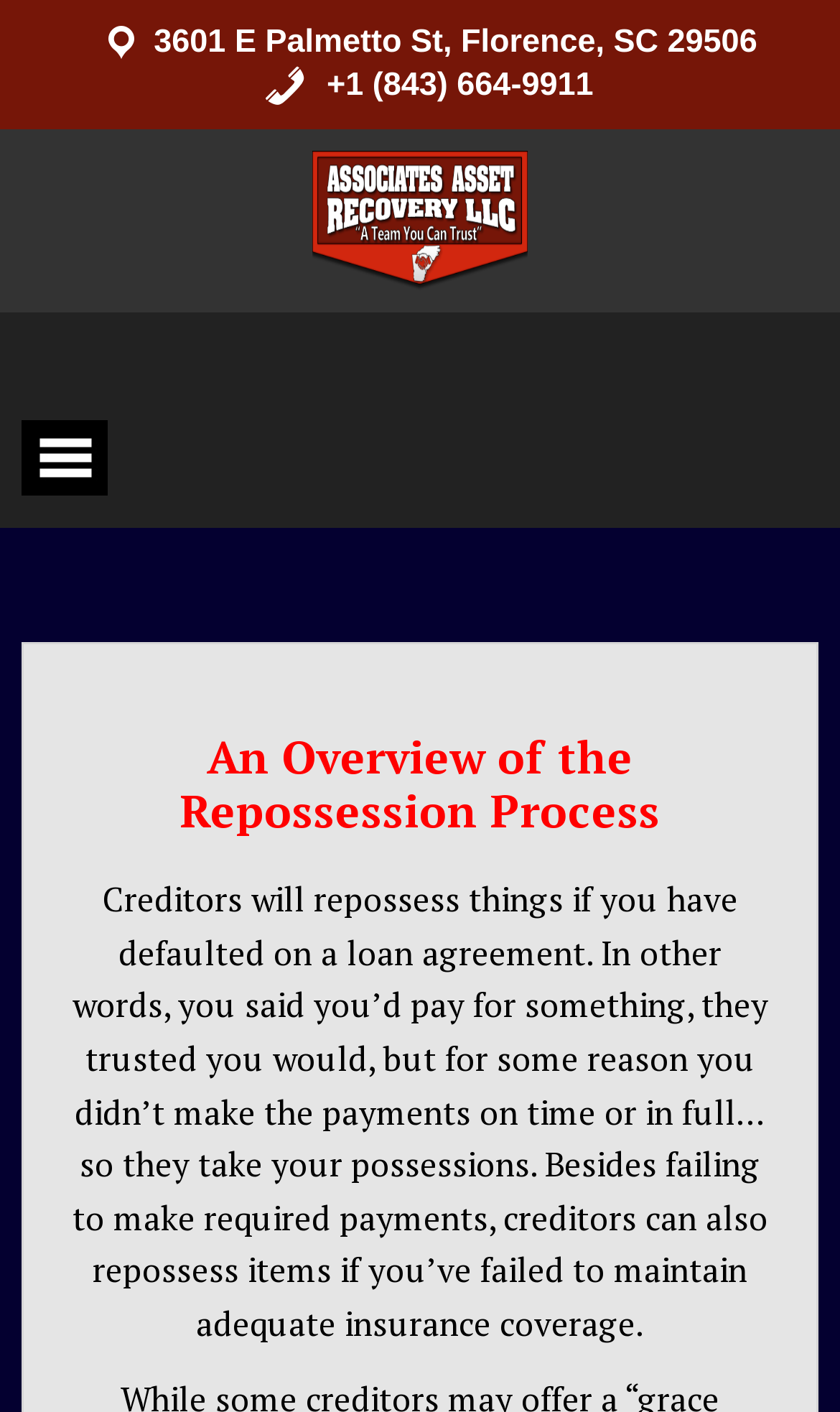Answer the question with a brief word or phrase:
What is the phone number mentioned on the webpage?

+1 (843) 664-9911